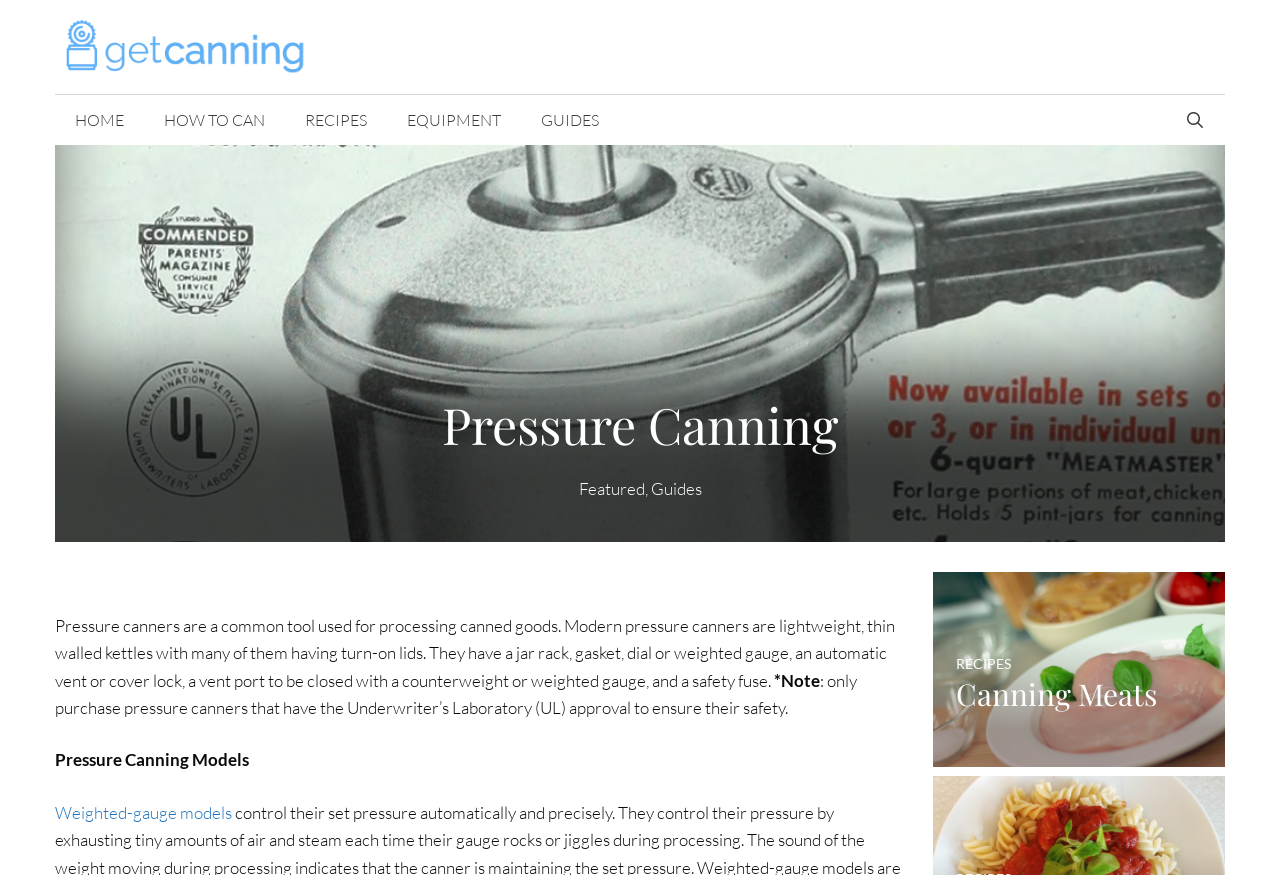What type of gauge is recommended for pressure canners?
Please craft a detailed and exhaustive response to the question.

The webpage mentions that weighted-gauge models are a type of pressure canner. Additionally, it recommends purchasing pressure canners with the Underwriter's Laboratory (UL) approval to ensure safety, which suggests that weighted-gauge models are a recommended option.